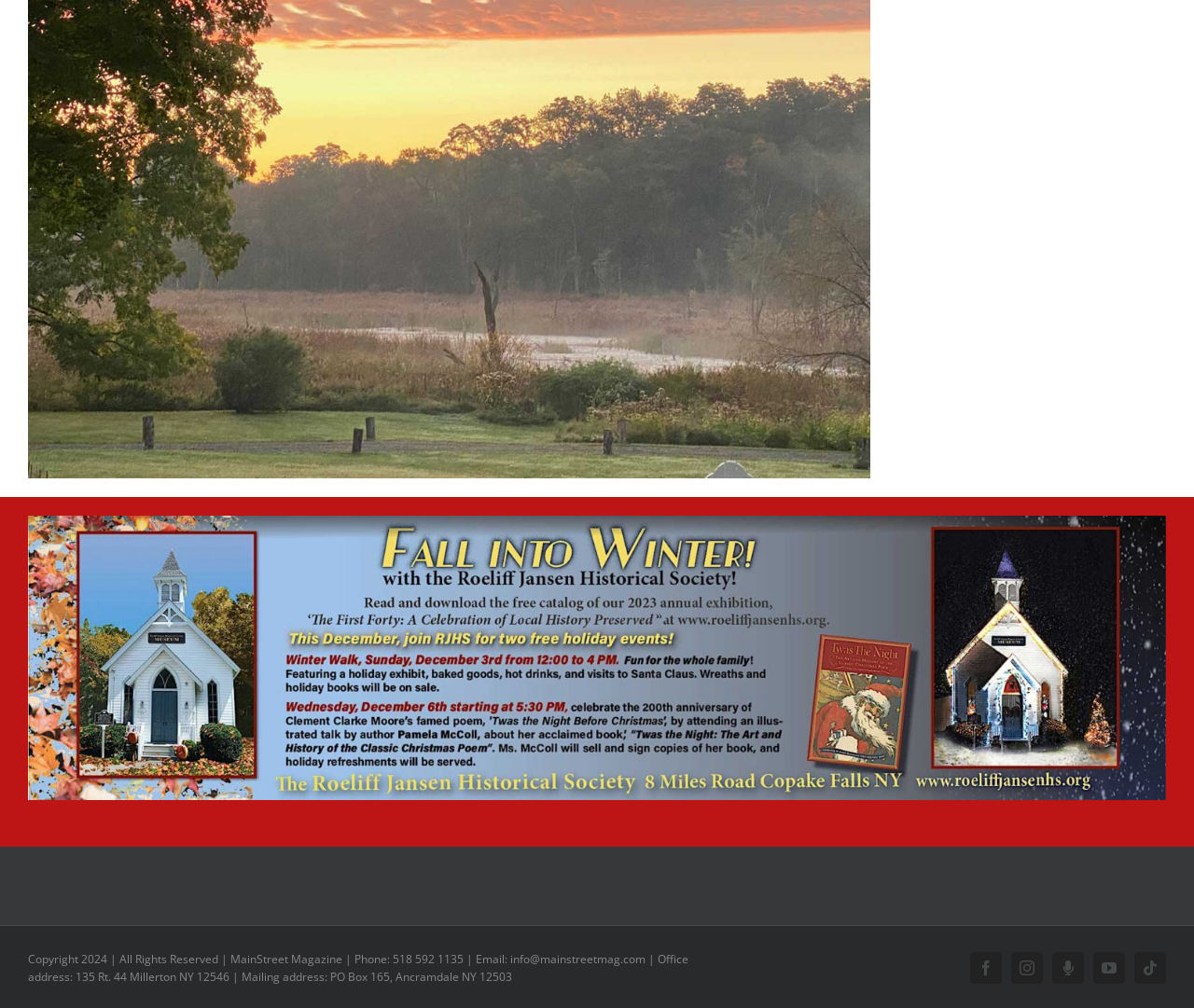What is the phone number of MainStreet Magazine?
Your answer should be a single word or phrase derived from the screenshot.

518 592 1135